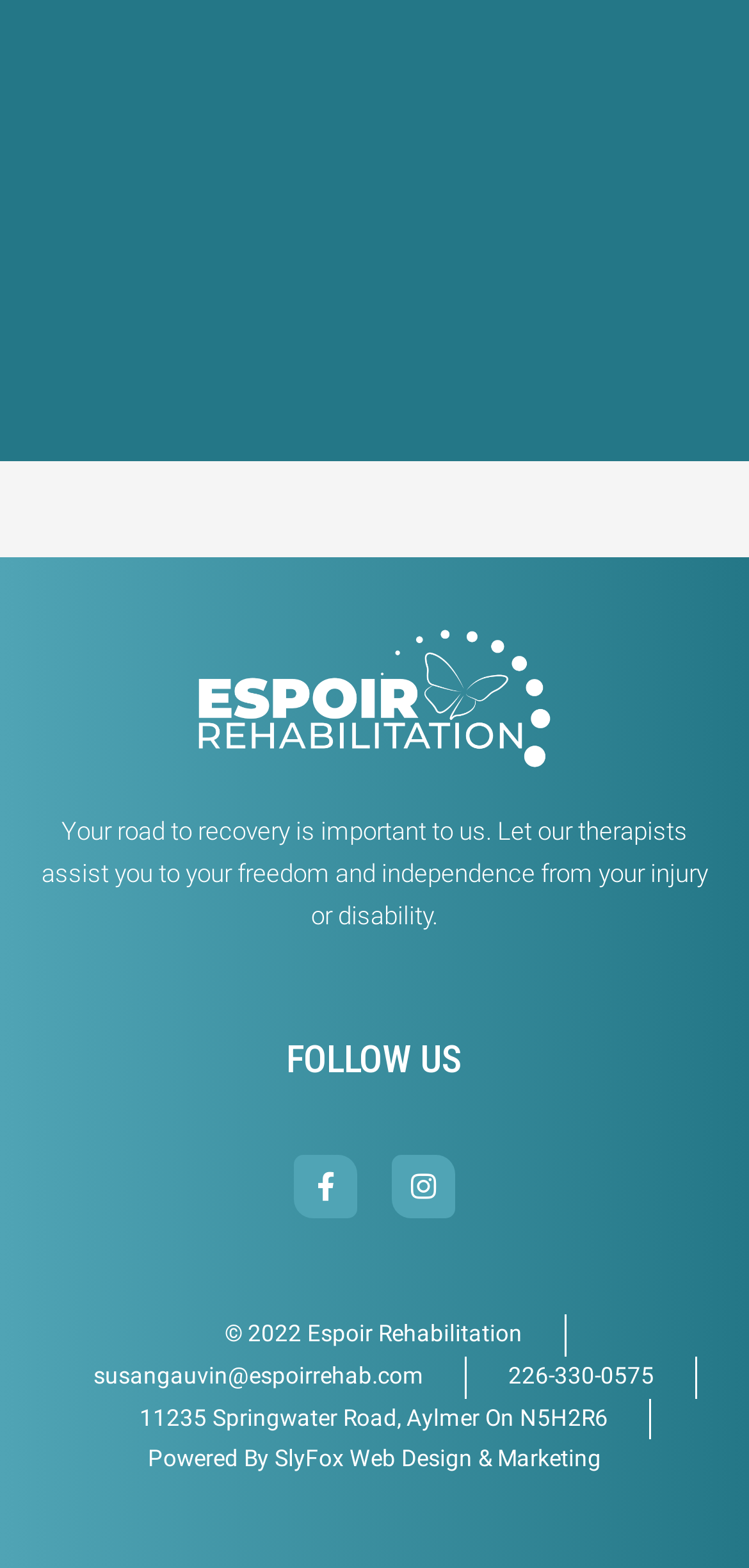What is the name of the rehabilitation center?
Using the image, give a concise answer in the form of a single word or short phrase.

Espoir Rehabilitation